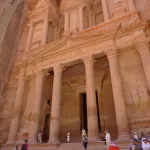Using the information in the image, give a comprehensive answer to the question: 
What is Petra besides a UNESCO World Heritage Site?

As stated in the caption, Petra is not only a UNESCO World Heritage Site but also a remarkable testament to ancient engineering and stunning natural landscapes, making it a must-see for any traveler in Jordan.